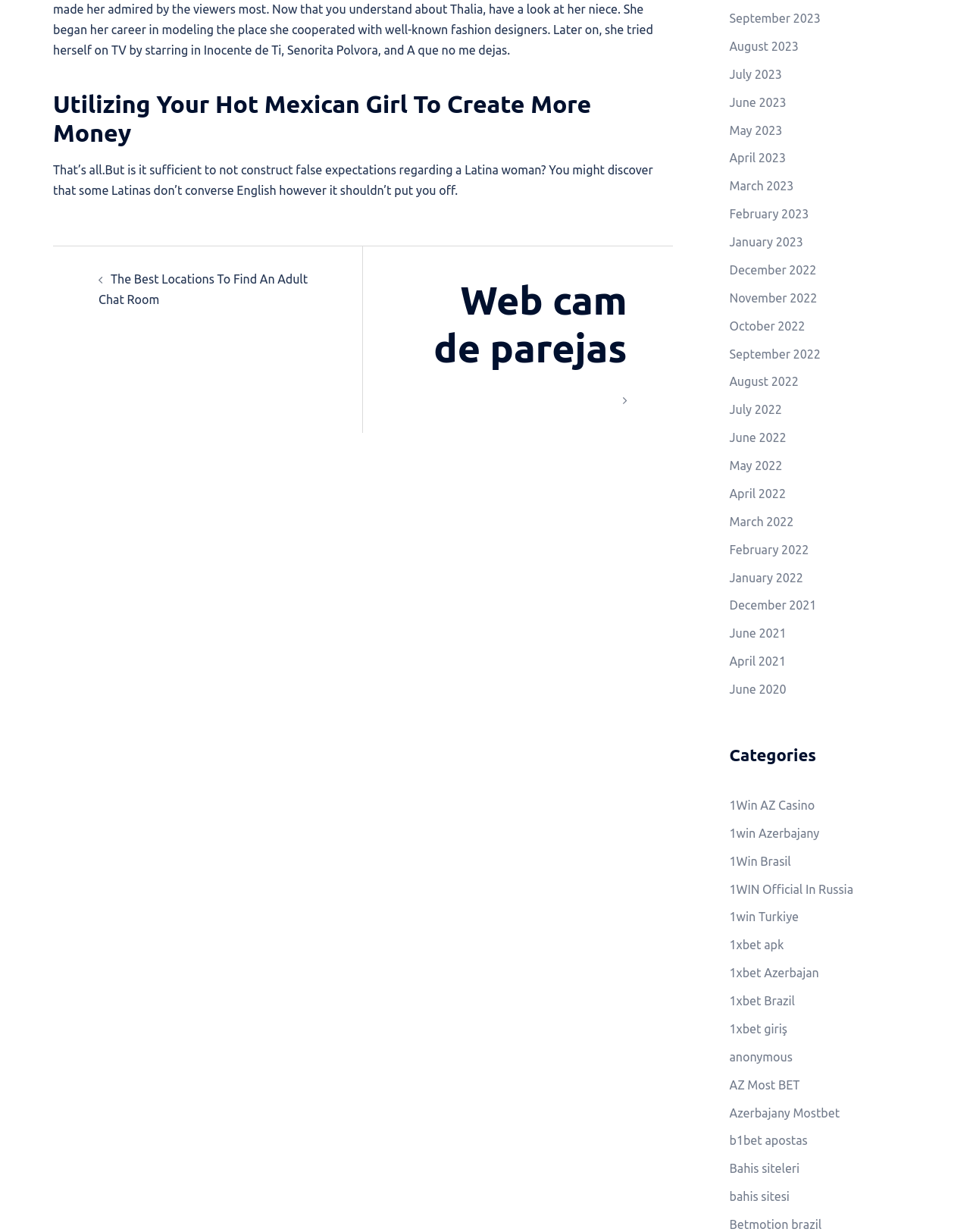Determine the bounding box coordinates of the region to click in order to accomplish the following instruction: "Click the link to read about utilizing your hot Mexican girl". Provide the coordinates as four float numbers between 0 and 1, specifically [left, top, right, bottom].

[0.055, 0.073, 0.693, 0.12]